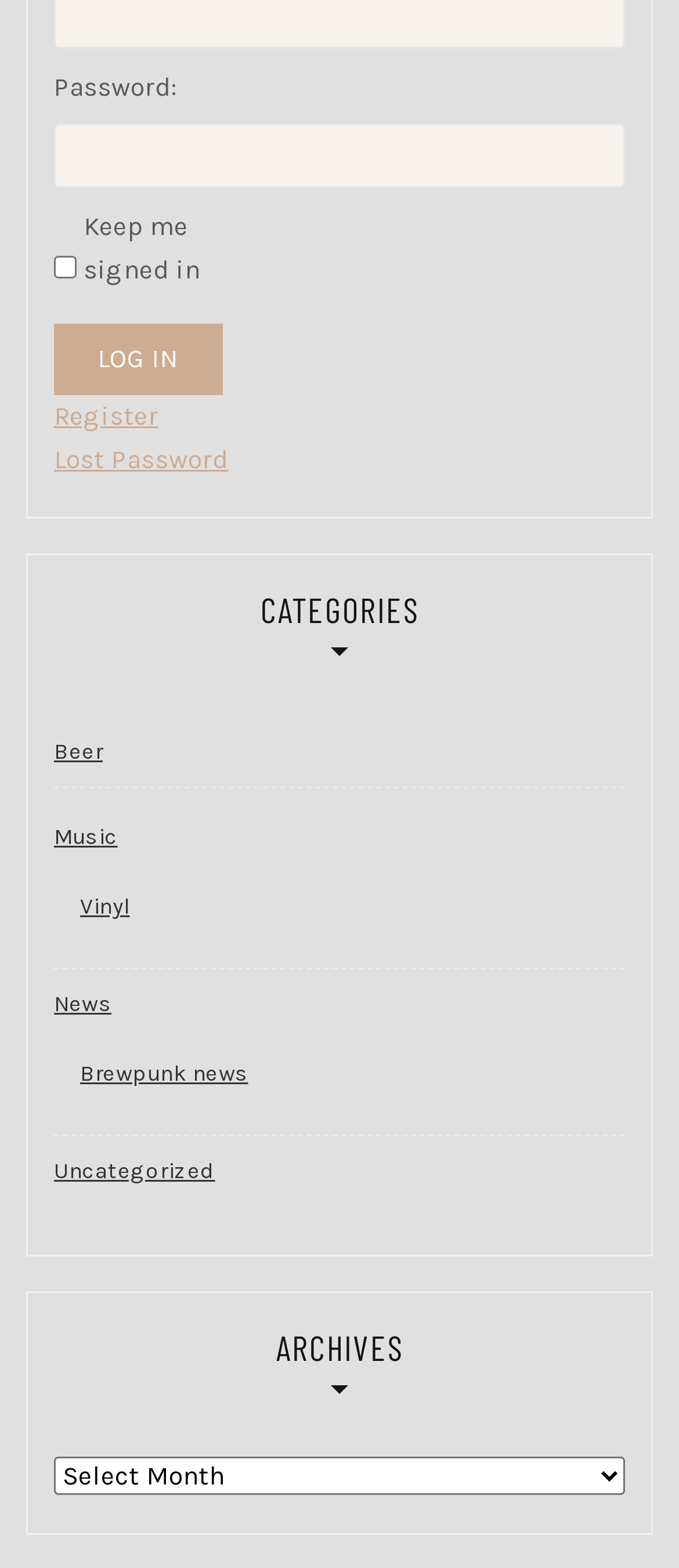Answer the question below with a single word or a brief phrase: 
What is the label of the first text input field?

Password: